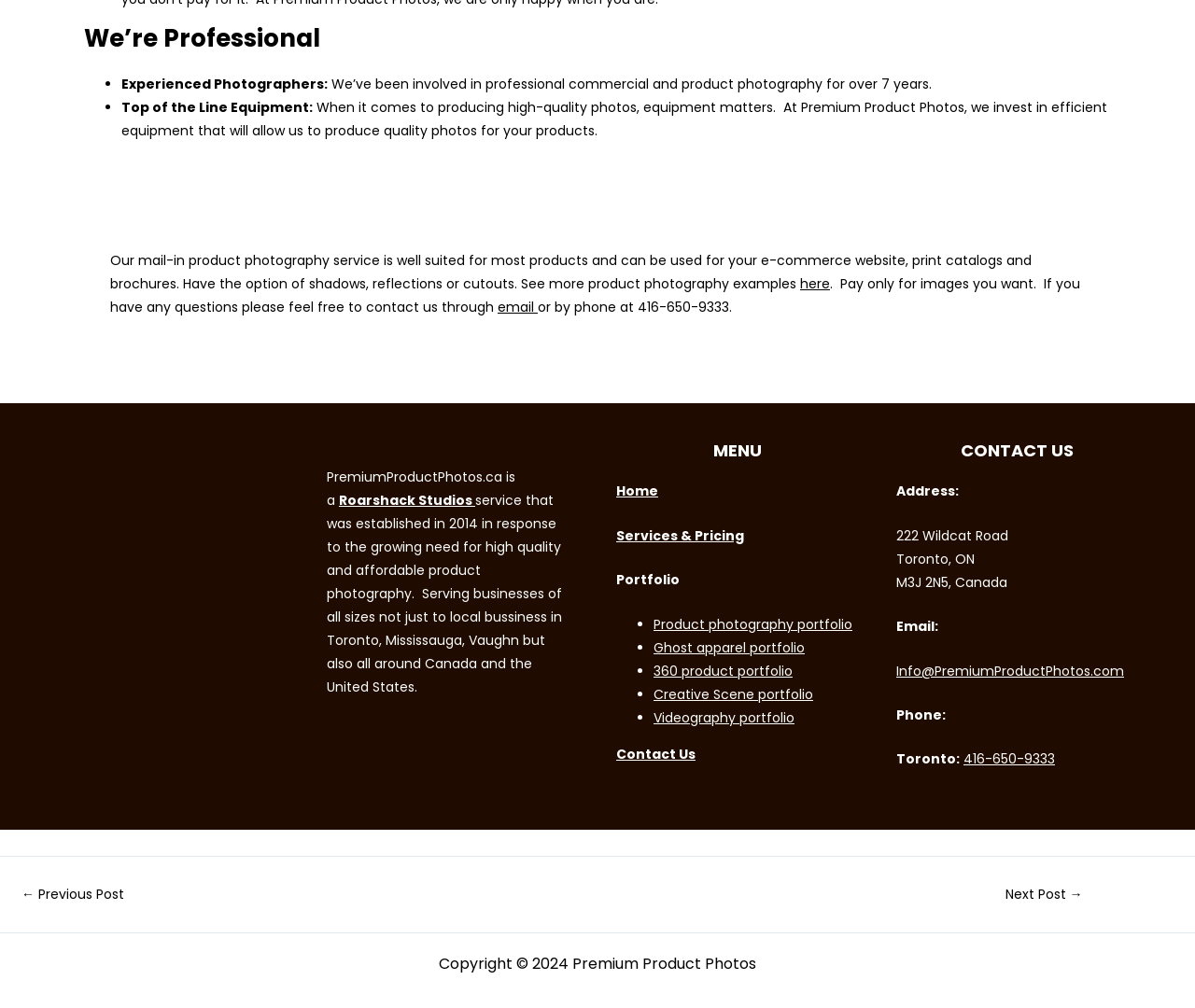Pinpoint the bounding box coordinates of the clickable area needed to execute the instruction: "Click on the 'here' link to see more product photography examples". The coordinates should be specified as four float numbers between 0 and 1, i.e., [left, top, right, bottom].

[0.67, 0.272, 0.695, 0.29]